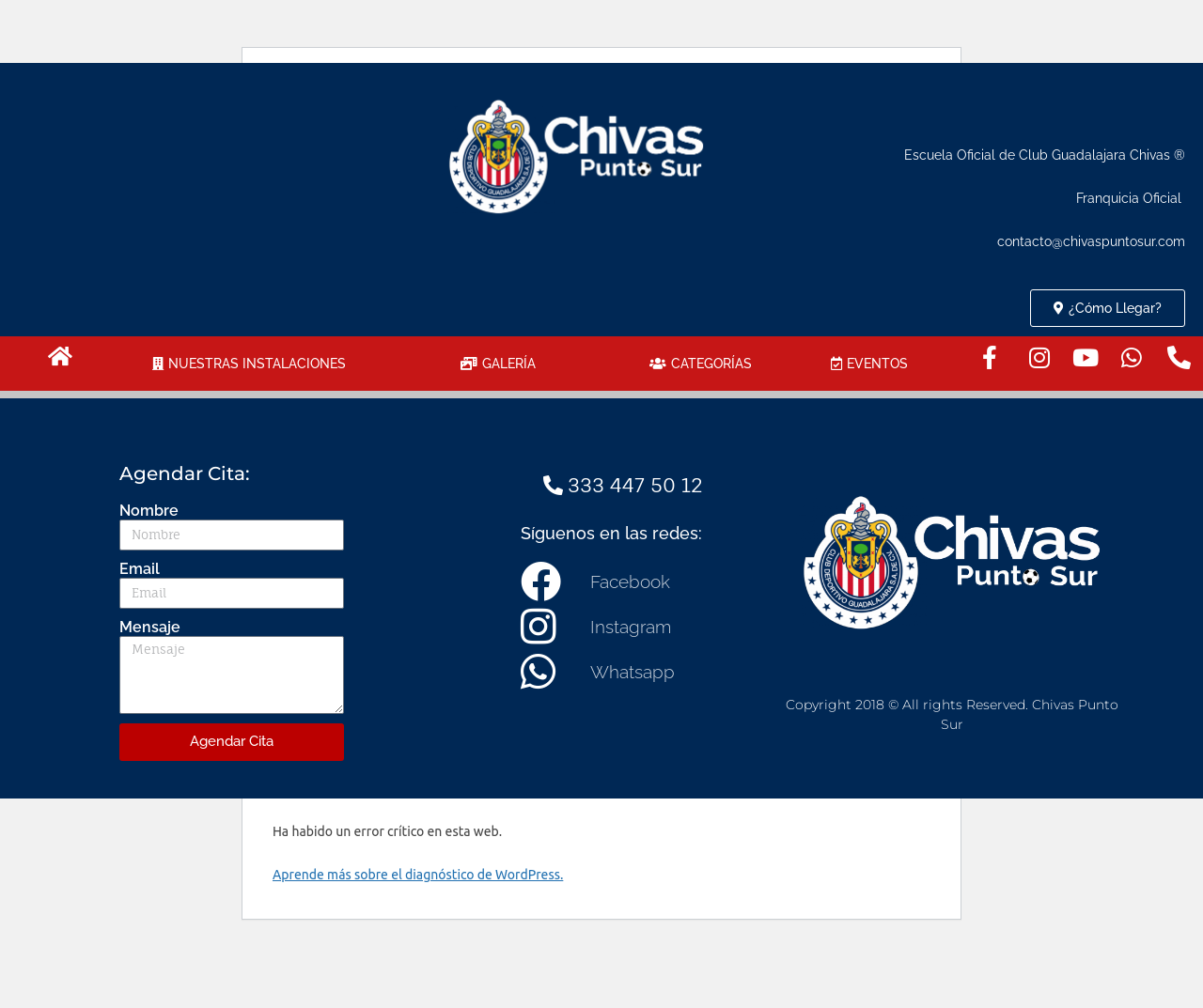Locate the bounding box of the UI element based on this description: "¿Cómo Llegar?". Provide four float numbers between 0 and 1 as [left, top, right, bottom].

[0.857, 0.287, 0.985, 0.324]